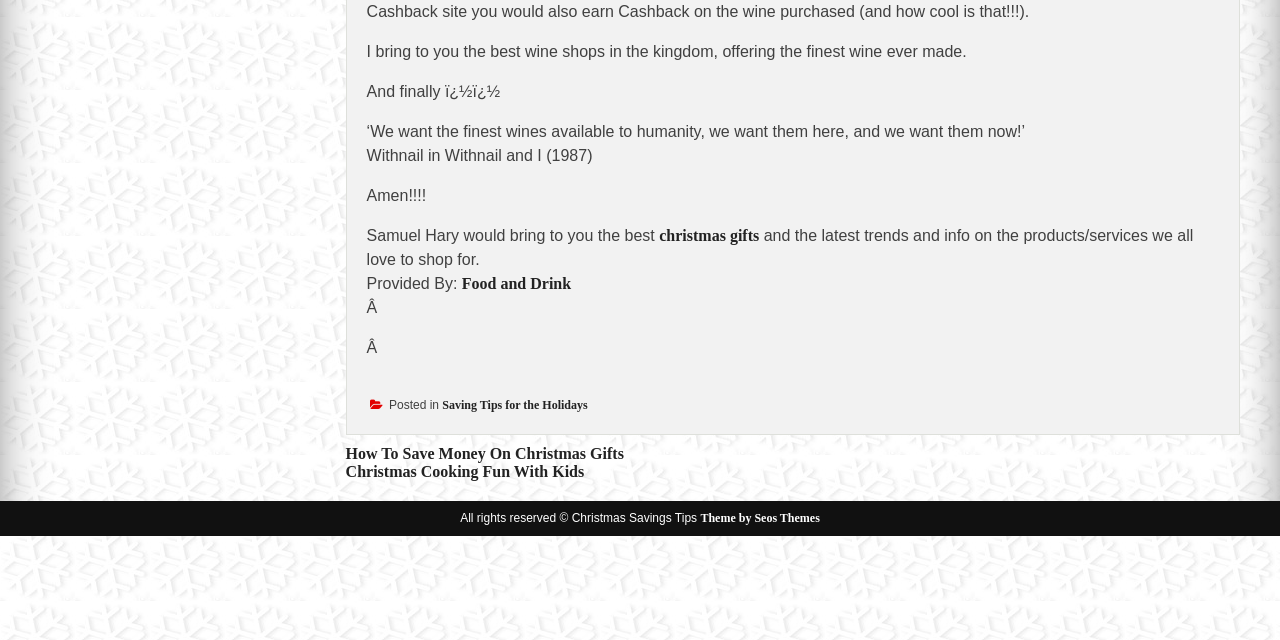Identify the bounding box for the given UI element using the description provided. Coordinates should be in the format (top-left x, top-left y, bottom-right x, bottom-right y) and must be between 0 and 1. Here is the description: christmas gifts

[0.515, 0.355, 0.593, 0.381]